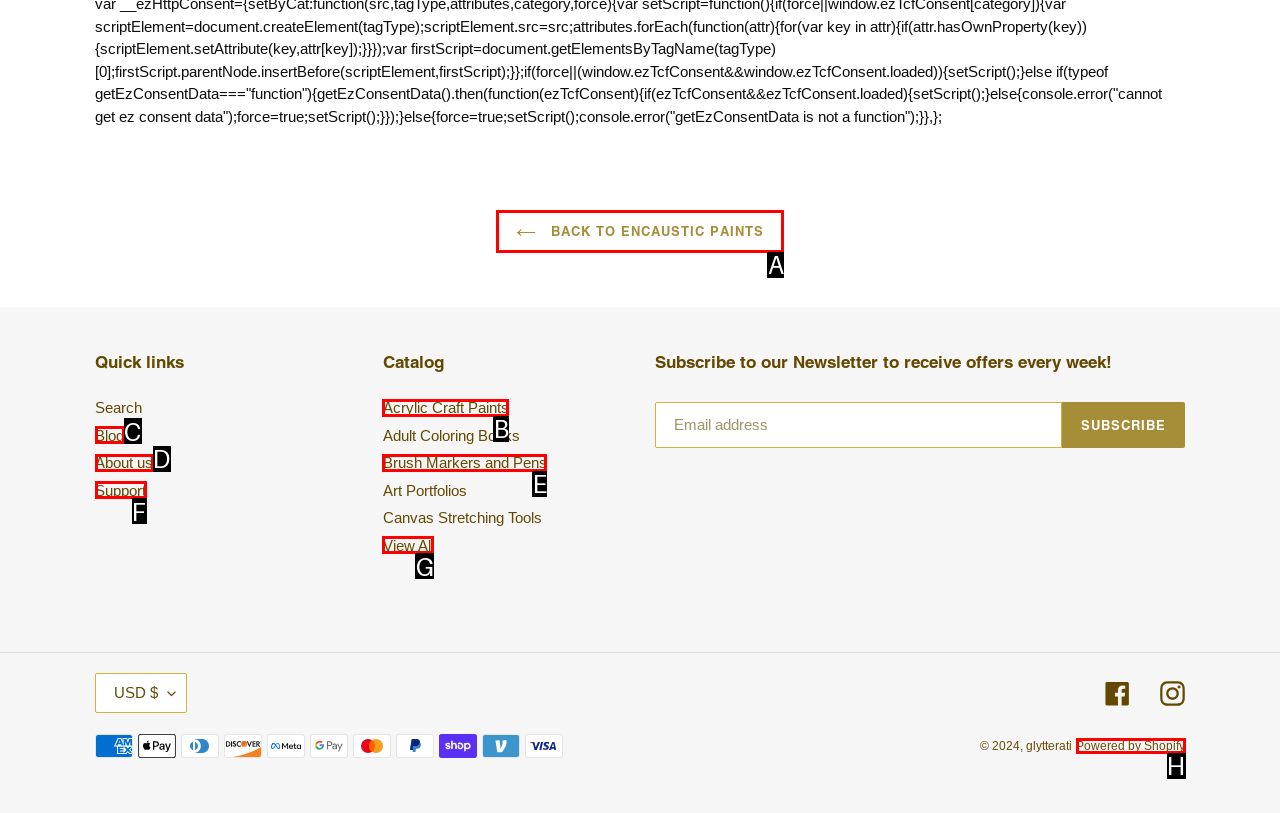Choose the option that matches the following description: Brush Markers and Pens
Answer with the letter of the correct option.

E